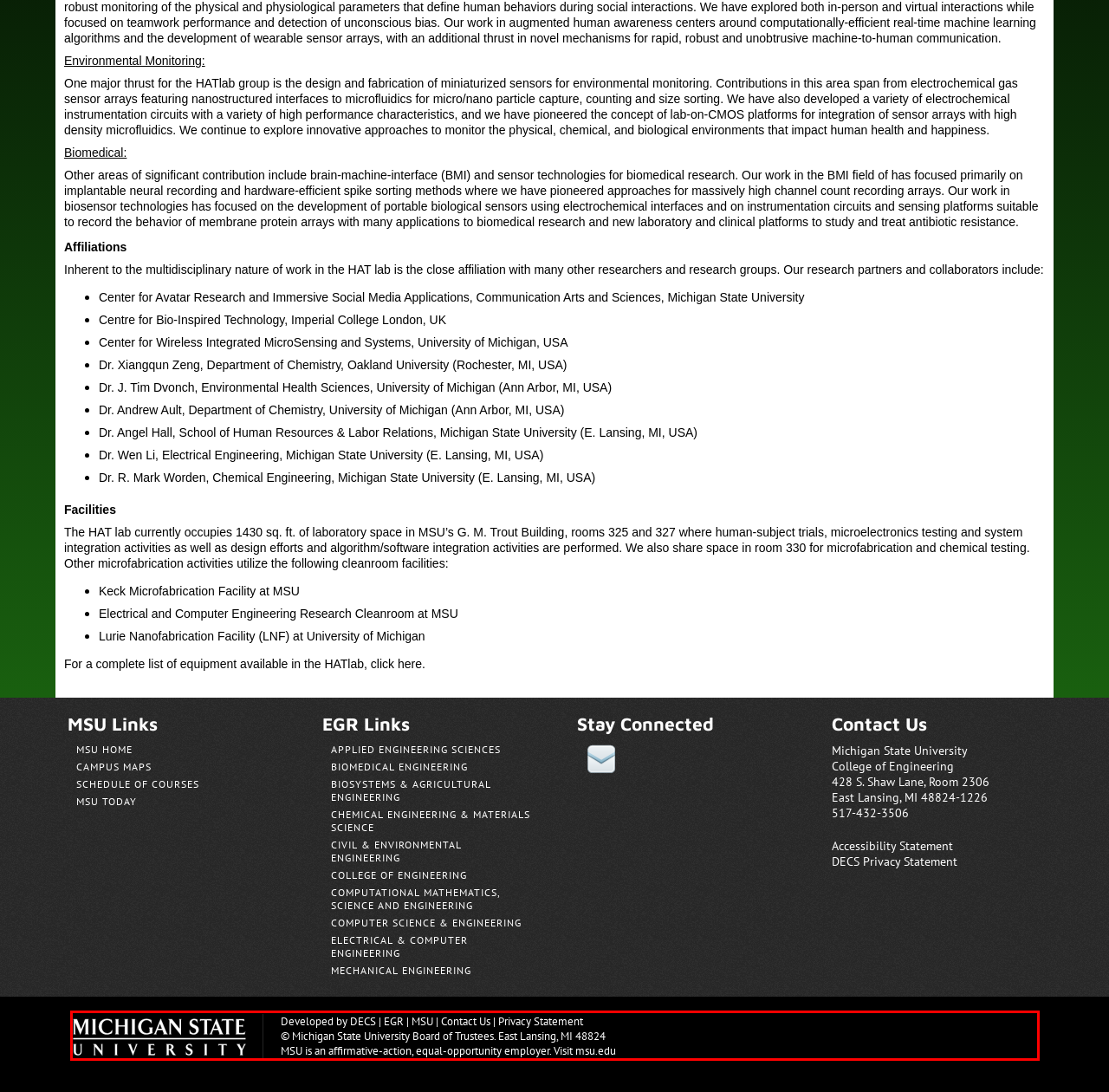Your task is to recognize and extract the text content from the UI element enclosed in the red bounding box on the webpage screenshot.

Developed by DECS | EGR | MSU | Contact Us | Privacy Statement © Michigan State University Board of Trustees. East Lansing, MI 48824 MSU is an affirmative-action, equal-opportunity employer. Visit msu.edu